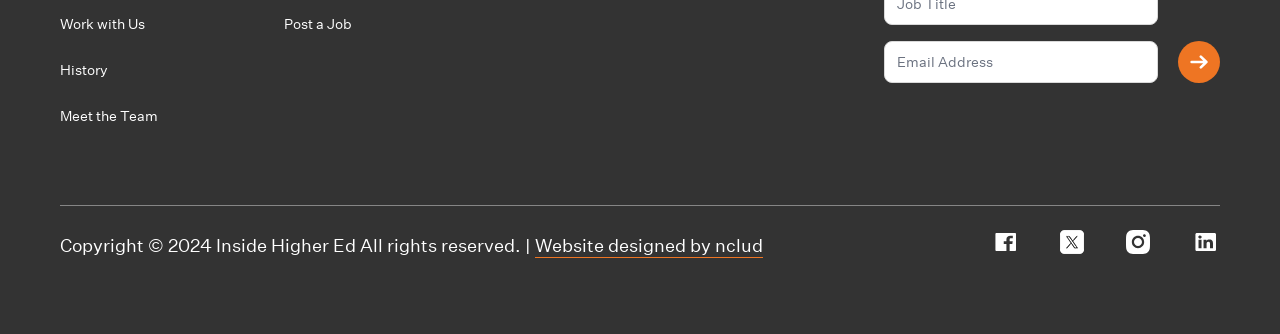Identify the bounding box coordinates of the section to be clicked to complete the task described by the following instruction: "Contact us through email". The coordinates should be four float numbers between 0 and 1, formatted as [left, top, right, bottom].

None